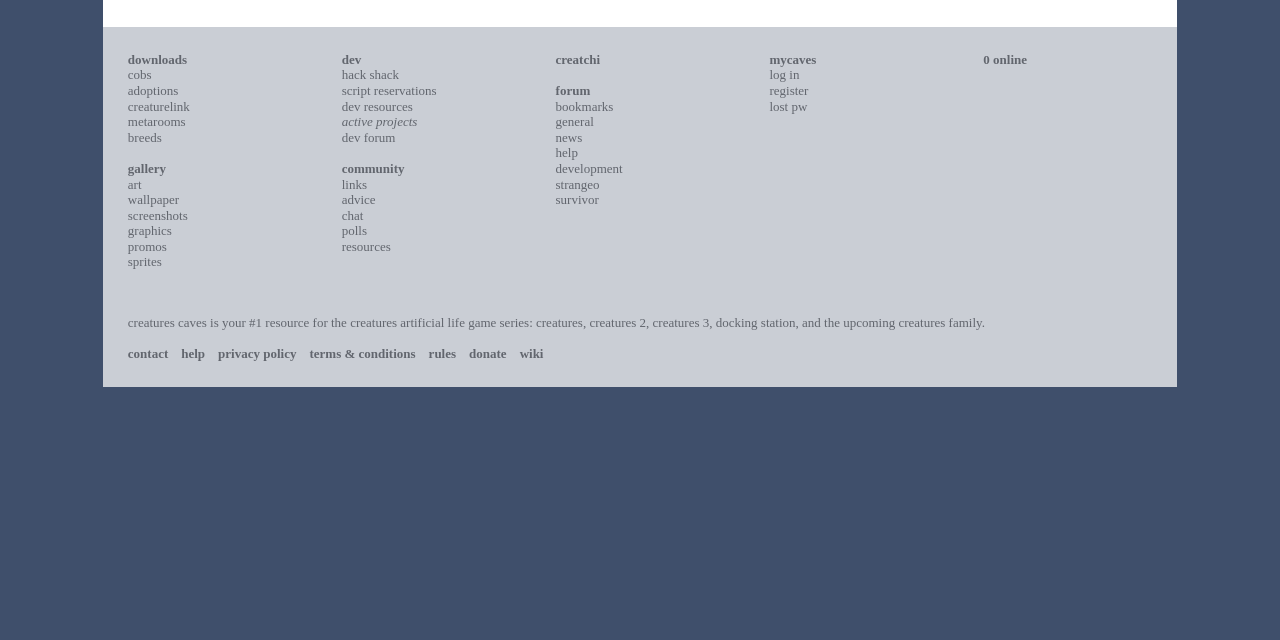Bounding box coordinates are given in the format (top-left x, top-left y, bottom-right x, bottom-right y). All values should be floating point numbers between 0 and 1. Provide the bounding box coordinate for the UI element described as: 0 online

[0.768, 0.081, 0.802, 0.104]